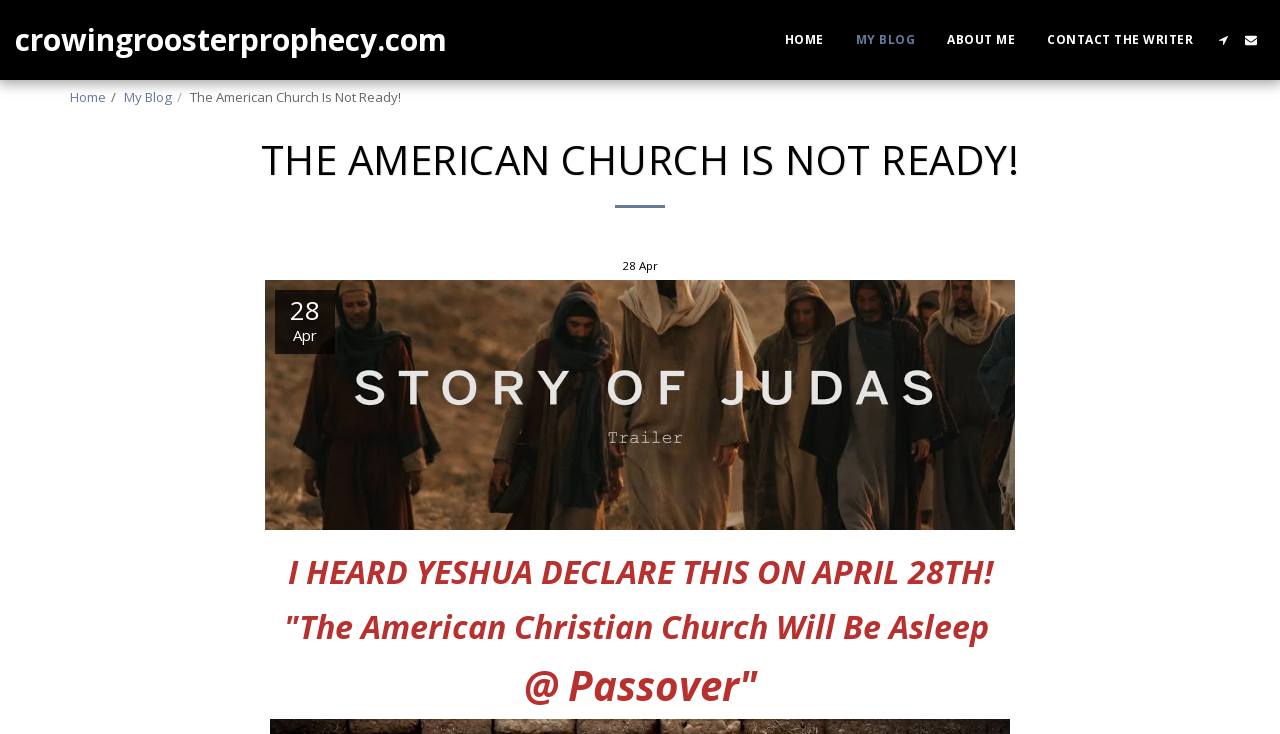What is the theme of the webpage?
Answer the question with a thorough and detailed explanation.

The webpage has headings like 'THE AMERICAN CHURCH IS NOT READY!' and 'I HEARD YESHUA DECLARE THIS ON APRIL 28TH!', which suggest that the theme of the webpage is related to Christianity.